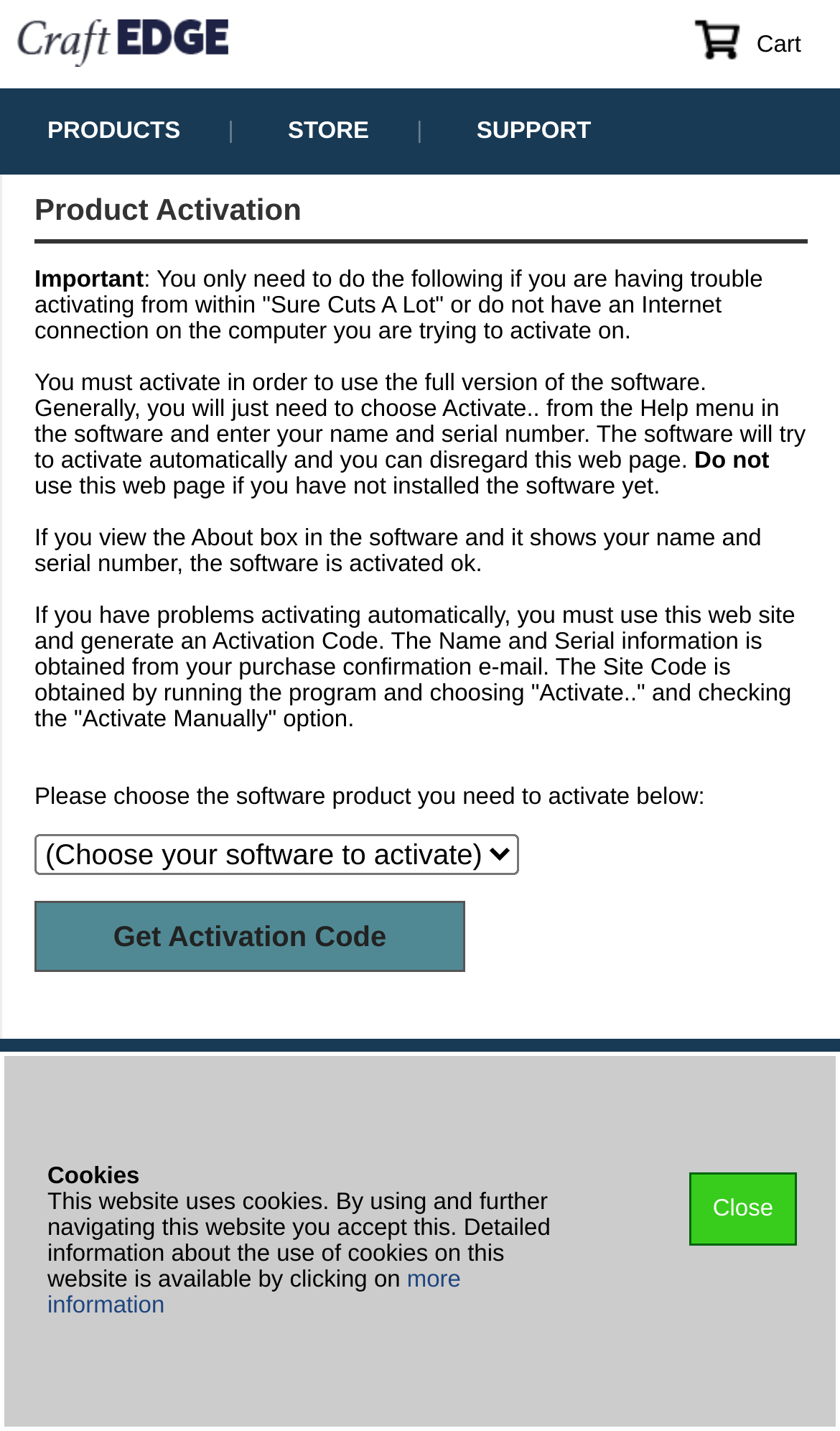Identify the bounding box coordinates for the UI element described as follows: "parent_node: Cart". Ensure the coordinates are four float numbers between 0 and 1, formatted as [left, top, right, bottom].

[0.021, 0.0, 0.271, 0.06]